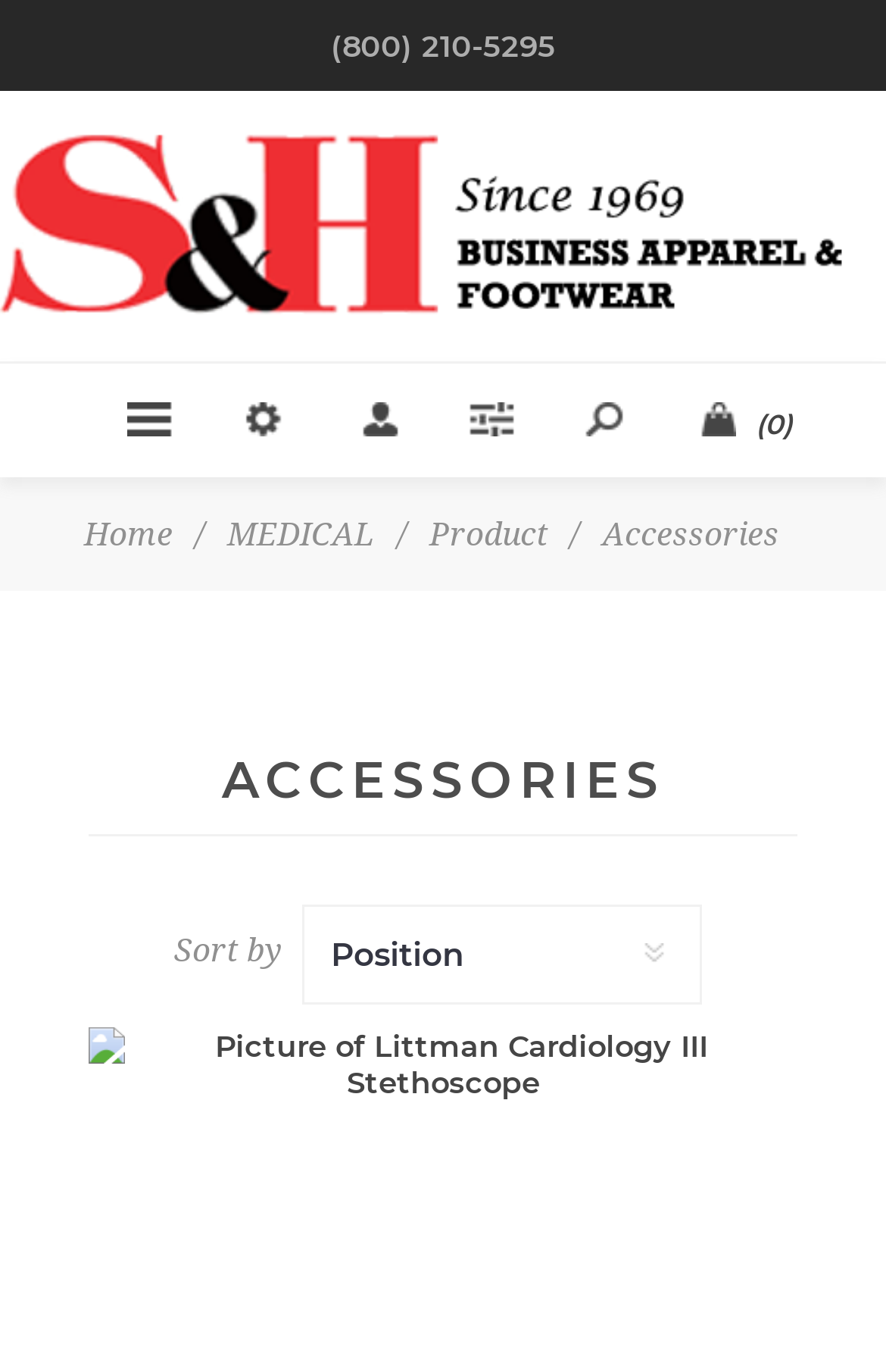Please provide a brief answer to the question using only one word or phrase: 
How many main categories are there?

4